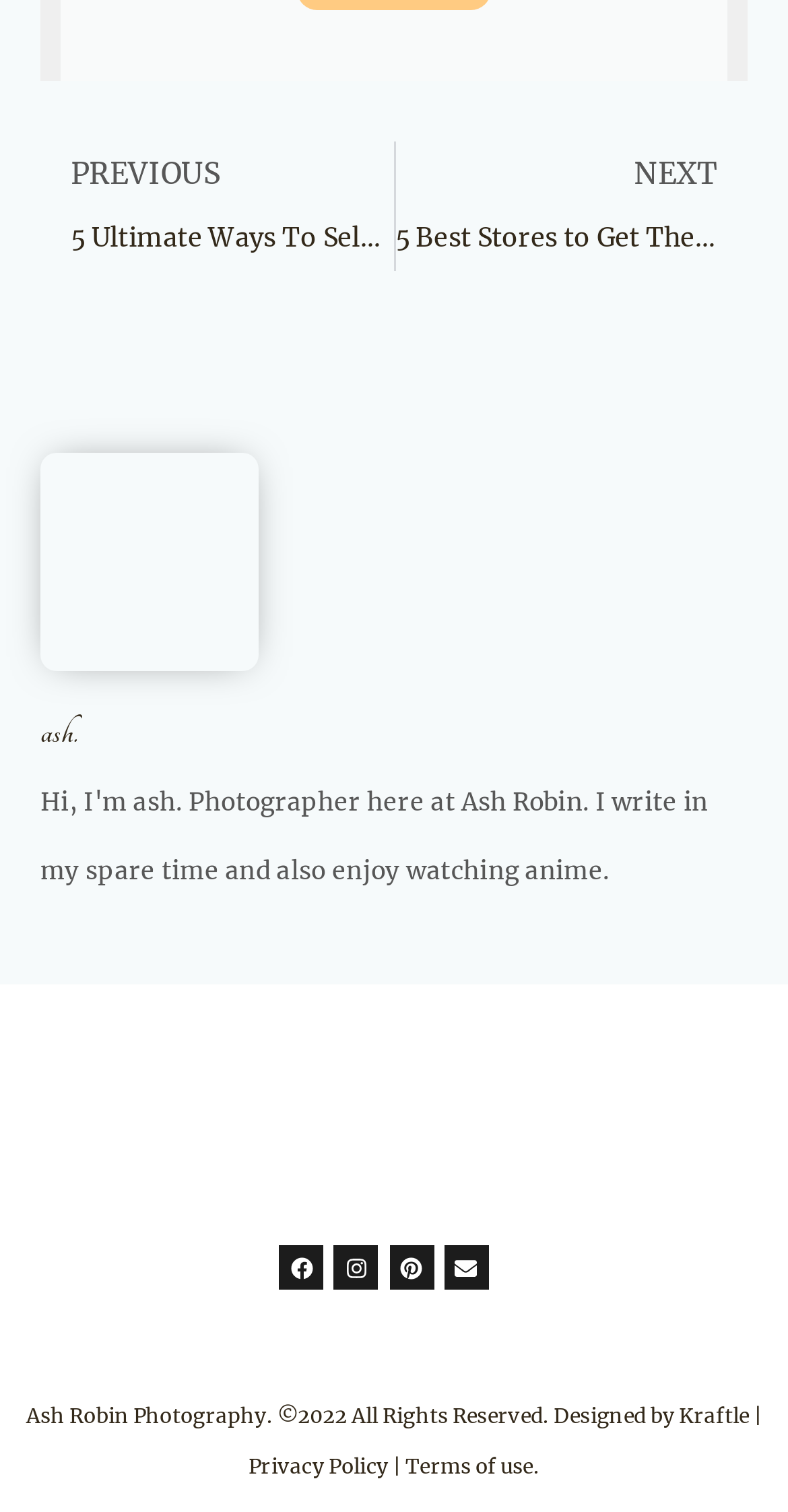Can you show the bounding box coordinates of the region to click on to complete the task described in the instruction: "Check the 'Envelope' link"?

[0.563, 0.824, 0.62, 0.853]